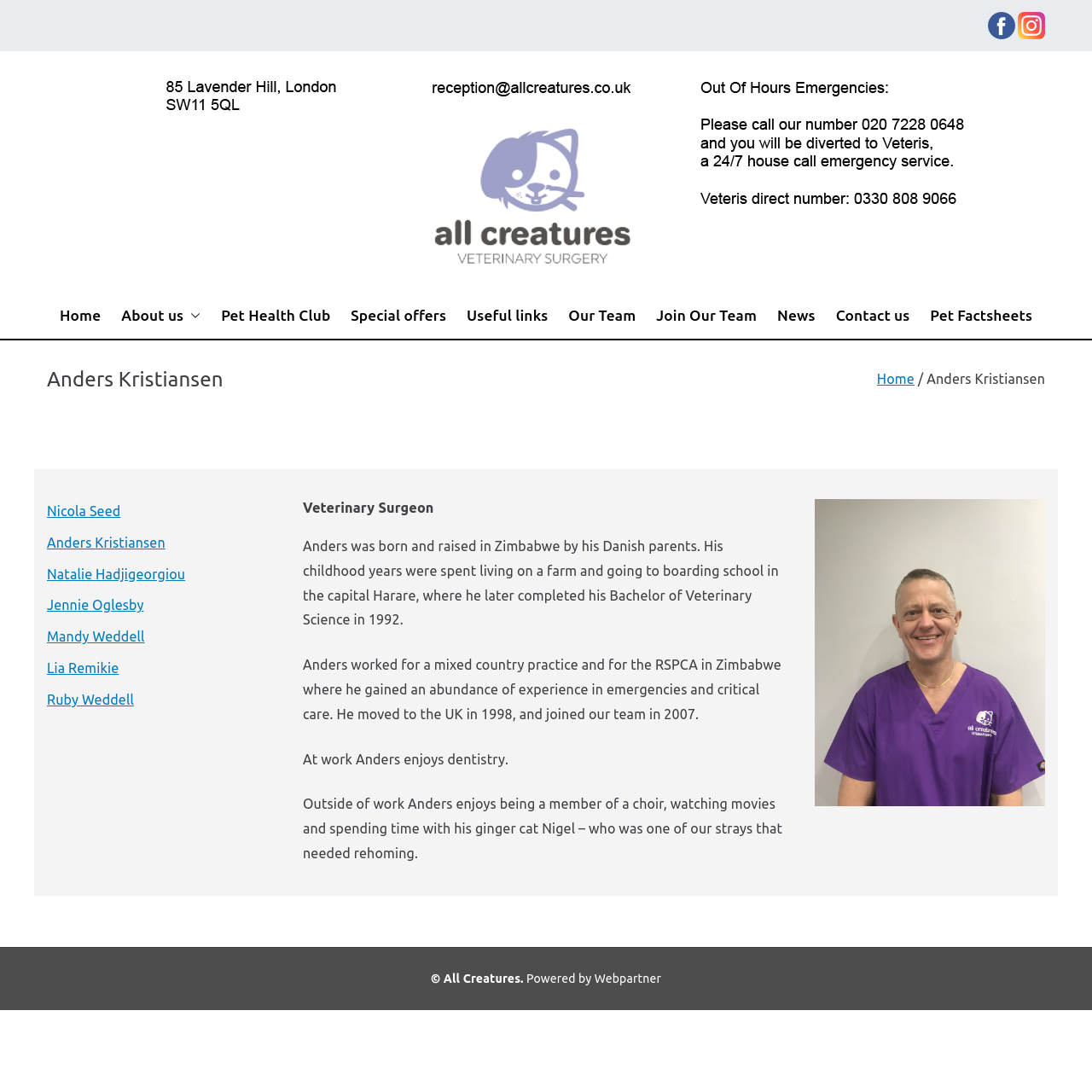What is Anders Kristiansen's hobby outside of work?
Can you give a detailed and elaborate answer to the question?

I read the text associated with Anders Kristiansen's profile, which mentions that outside of work, he enjoys being a member of a choir, watching movies, and spending time with his cat.